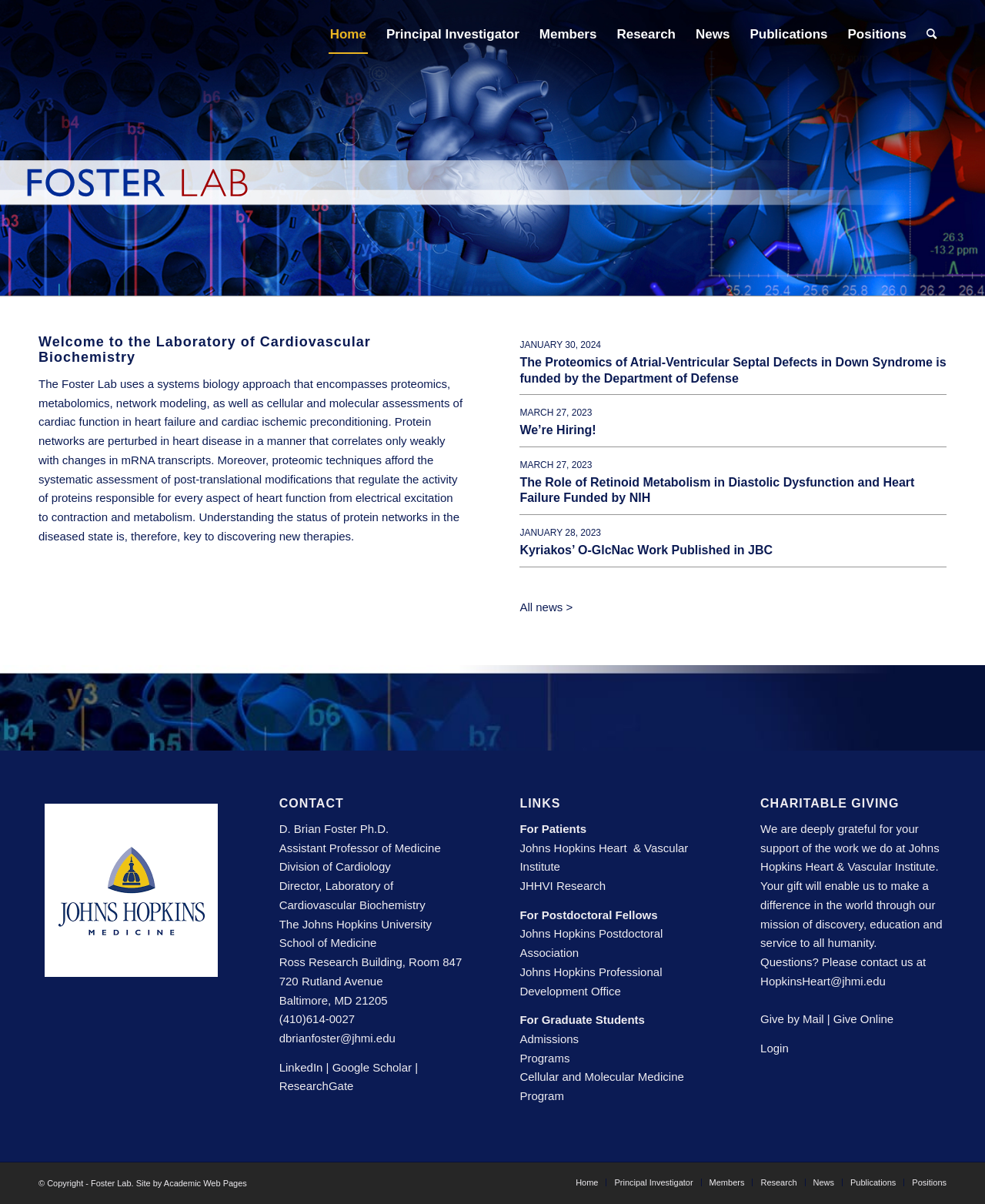Locate the bounding box coordinates of the clickable region necessary to complete the following instruction: "Click the Home link". Provide the coordinates in the format of four float numbers between 0 and 1, i.e., [left, top, right, bottom].

[0.325, 0.001, 0.382, 0.057]